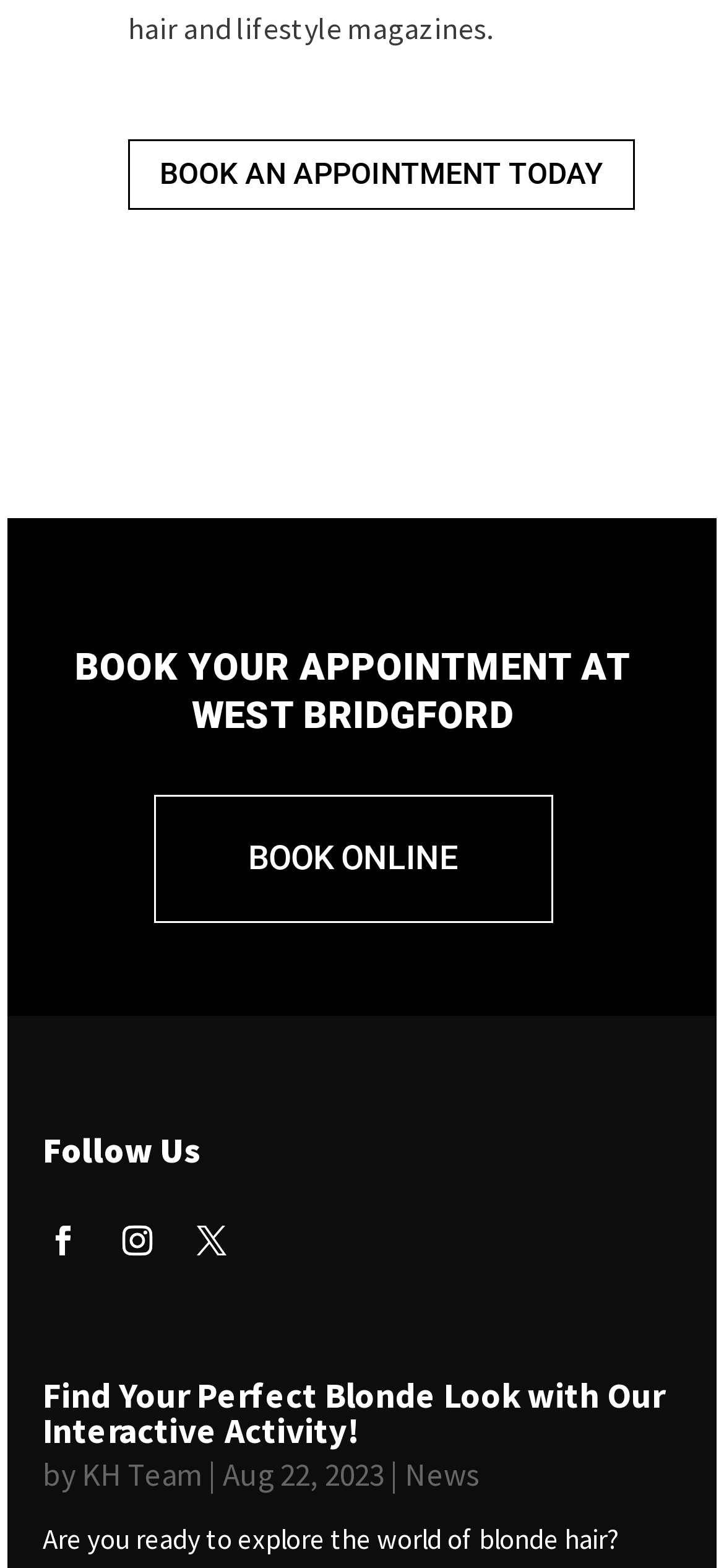Please determine the bounding box coordinates of the element to click in order to execute the following instruction: "Follow us on social media". The coordinates should be four float numbers between 0 and 1, specified as [left, top, right, bottom].

[0.059, 0.719, 0.277, 0.747]